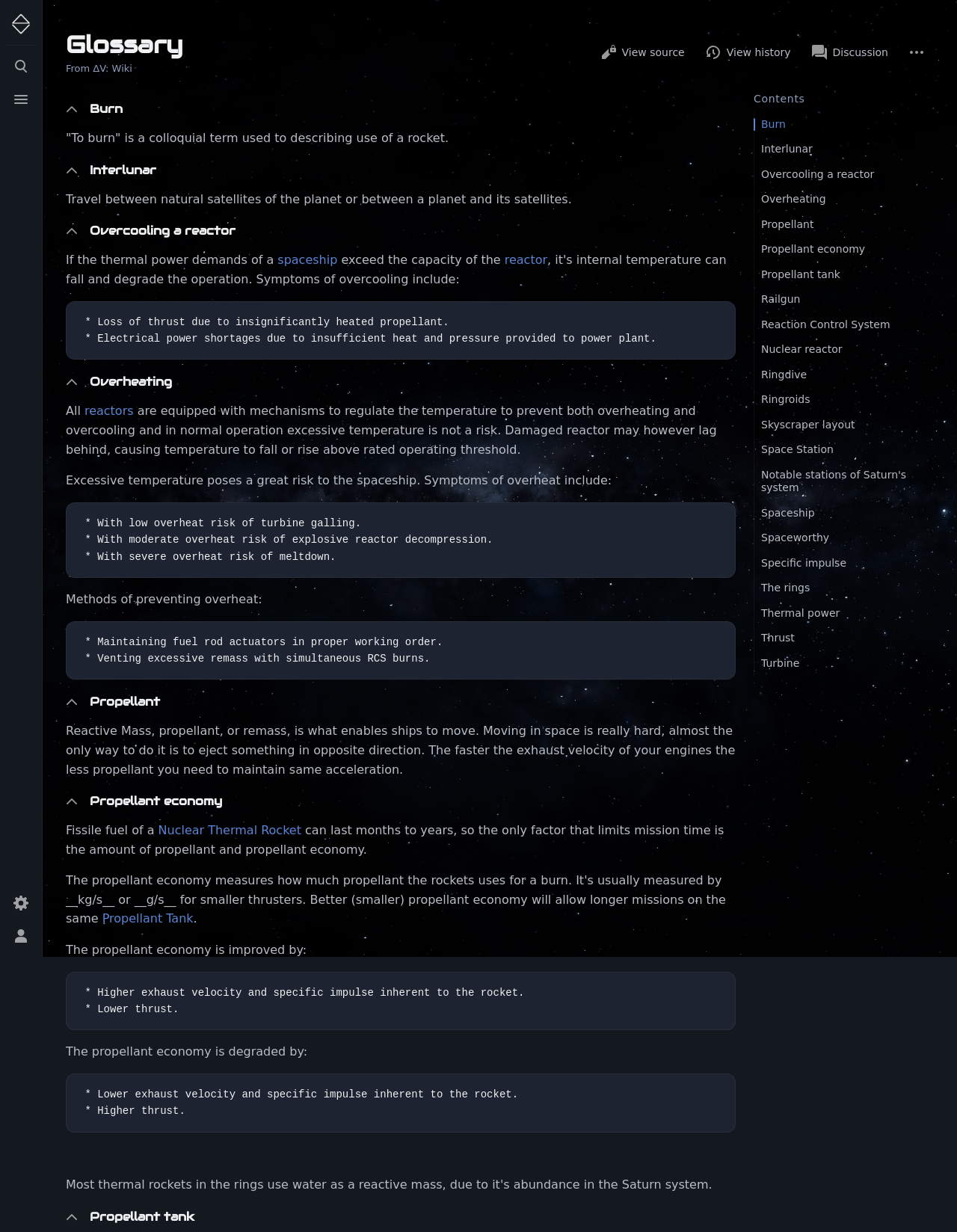Please locate the bounding box coordinates of the region I need to click to follow this instruction: "Go to the 'FORA' page".

None